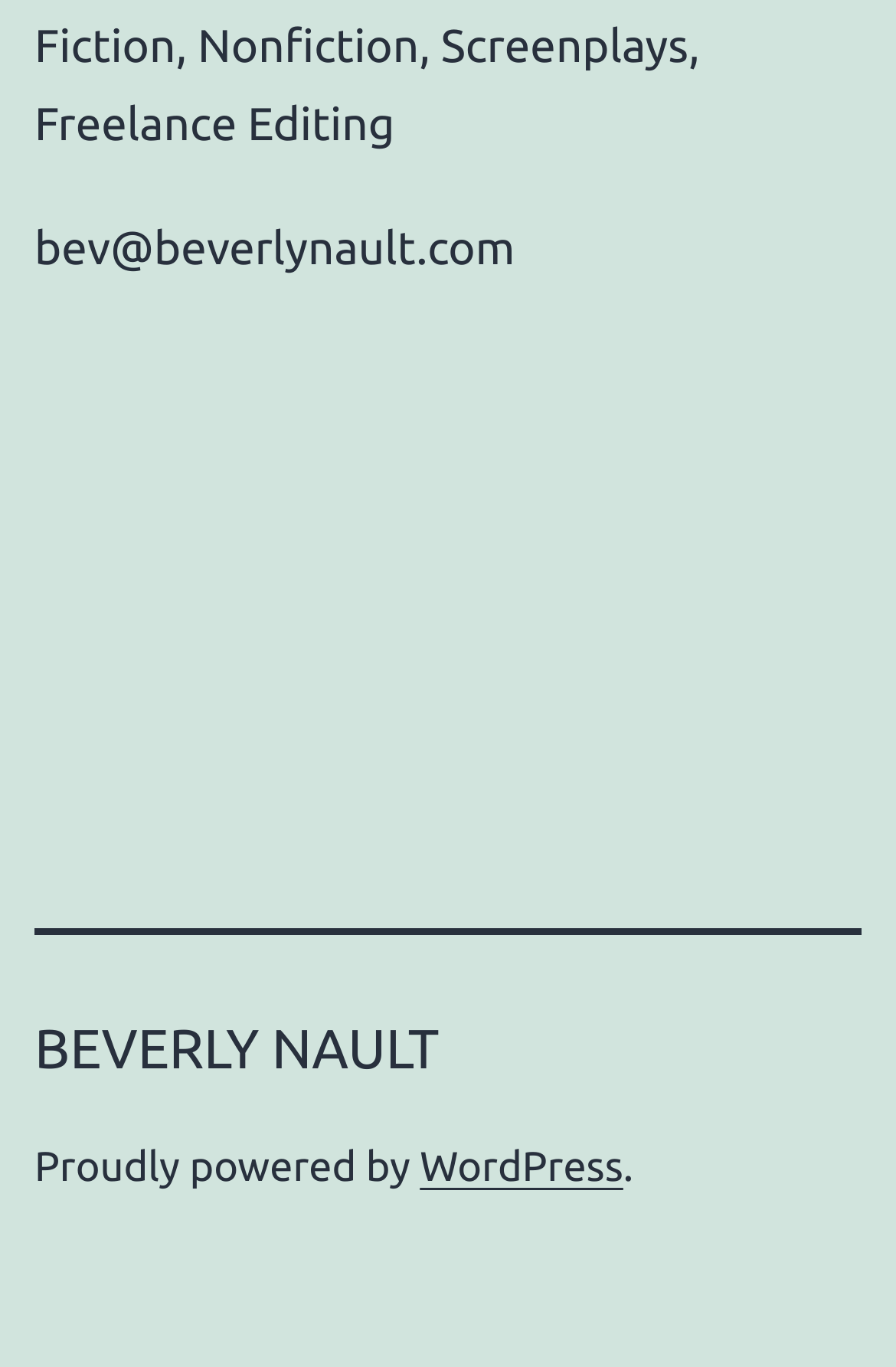What type of content is Beverly Nault associated with?
Based on the visual details in the image, please answer the question thoroughly.

Based on the StaticText element at the top of the page, we can see that Beverly Nault is associated with fiction, nonfiction, and screenplays, which are types of written content.